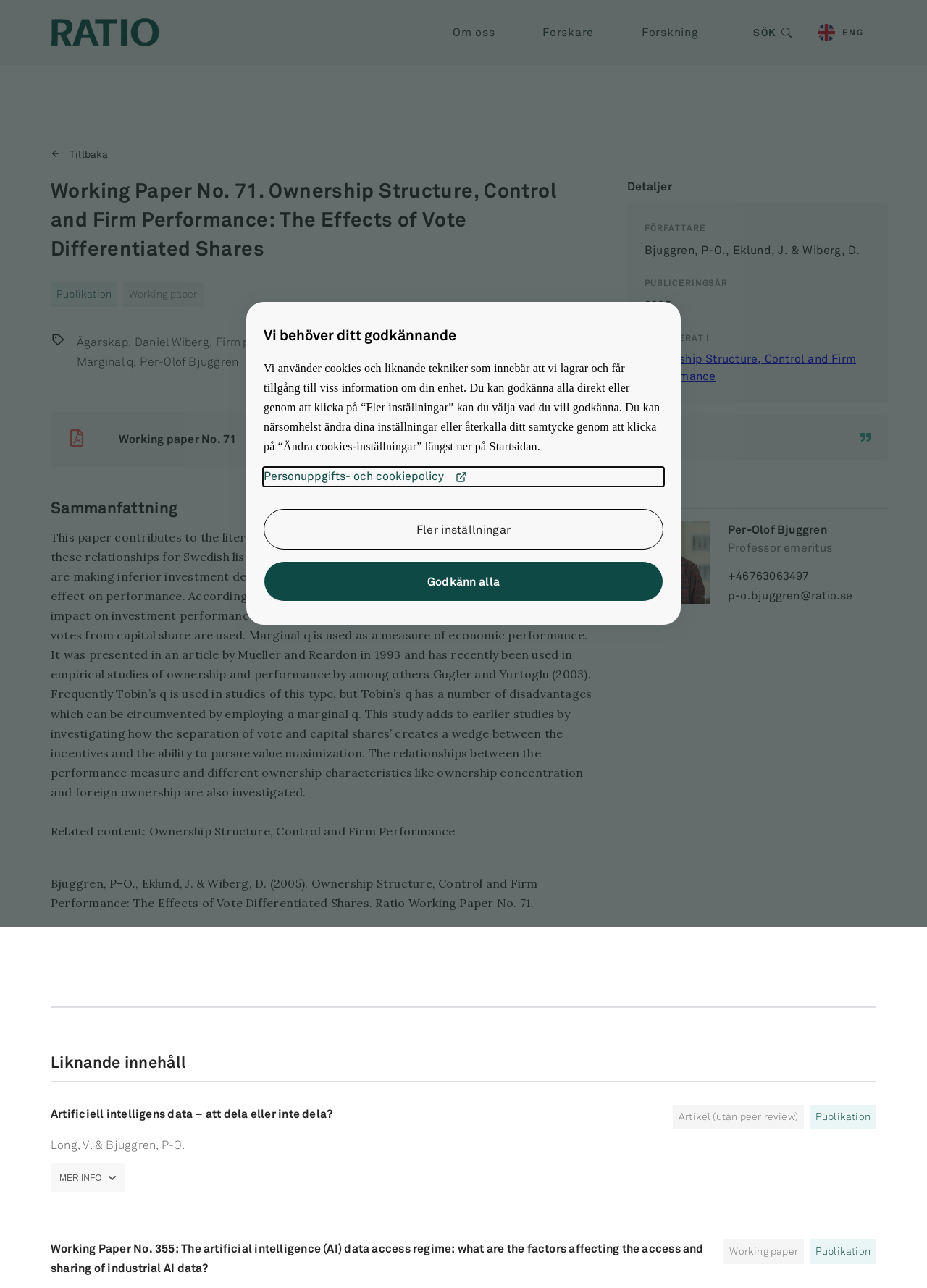Identify the bounding box coordinates for the element you need to click to achieve the following task: "Click the 'Om oss' button". The coordinates must be four float values ranging from 0 to 1, formatted as [left, top, right, bottom].

[0.474, 0.015, 0.548, 0.035]